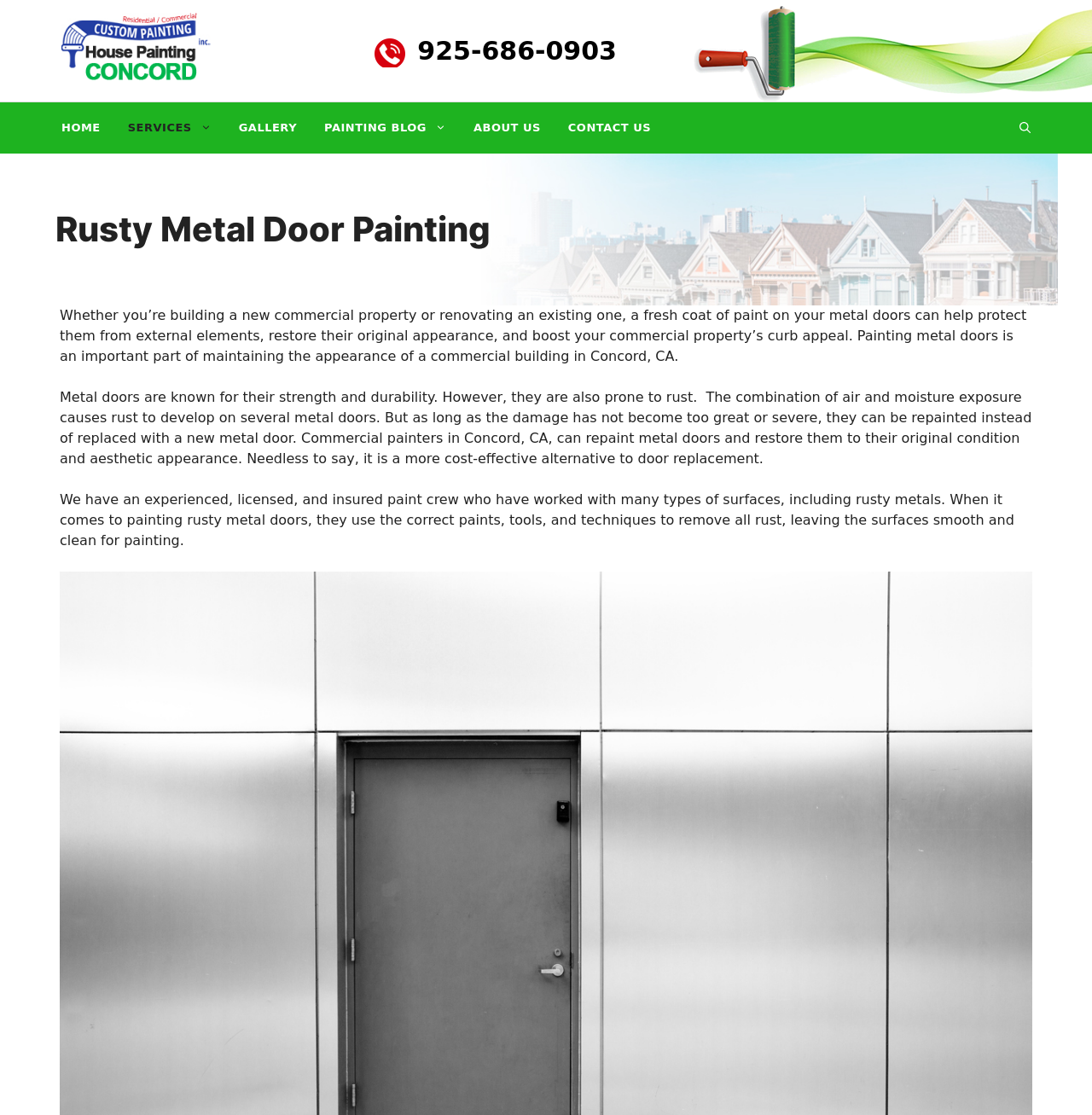Using the element description: "Home", determine the bounding box coordinates for the specified UI element. The coordinates should be four float numbers between 0 and 1, [left, top, right, bottom].

[0.044, 0.092, 0.104, 0.138]